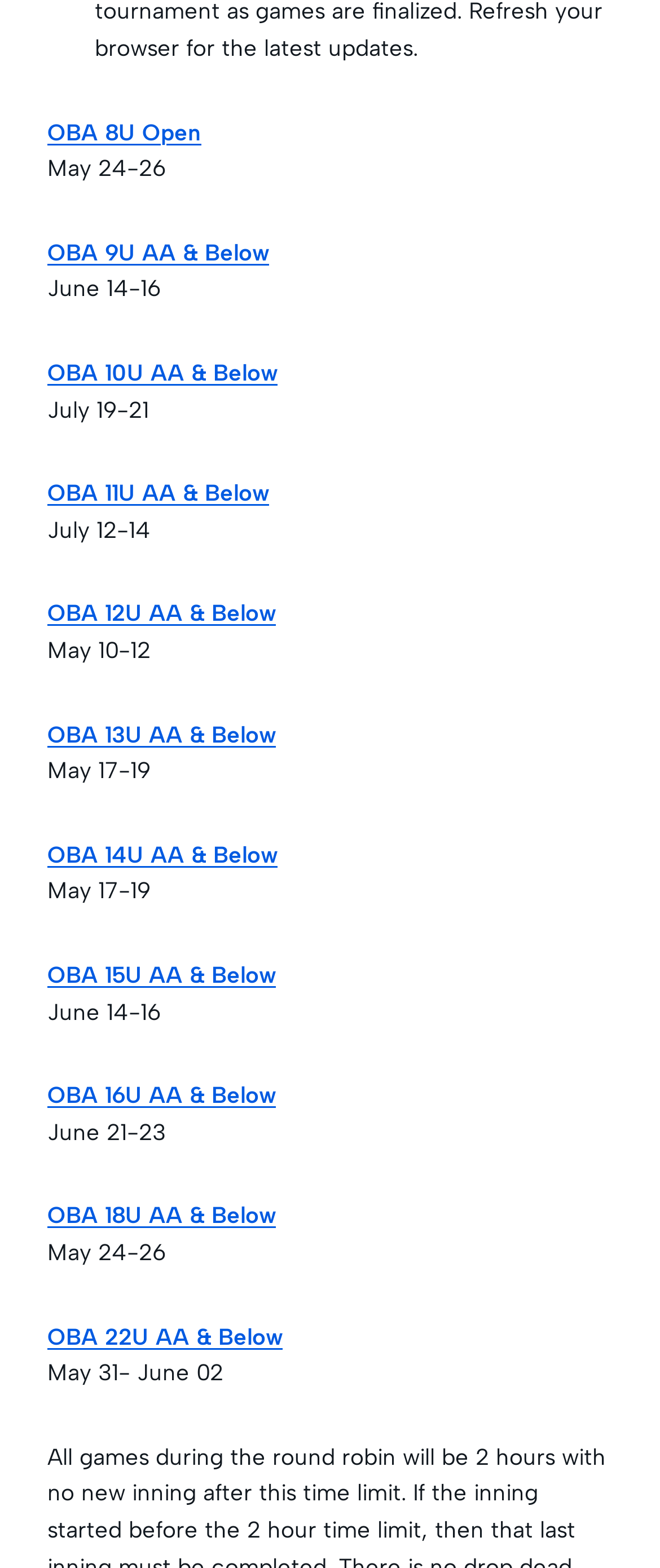Using the webpage screenshot and the element description OBA 9U AA & Below, determine the bounding box coordinates. Specify the coordinates in the format (top-left x, top-left y, bottom-right x, bottom-right y) with values ranging from 0 to 1.

[0.072, 0.152, 0.408, 0.169]